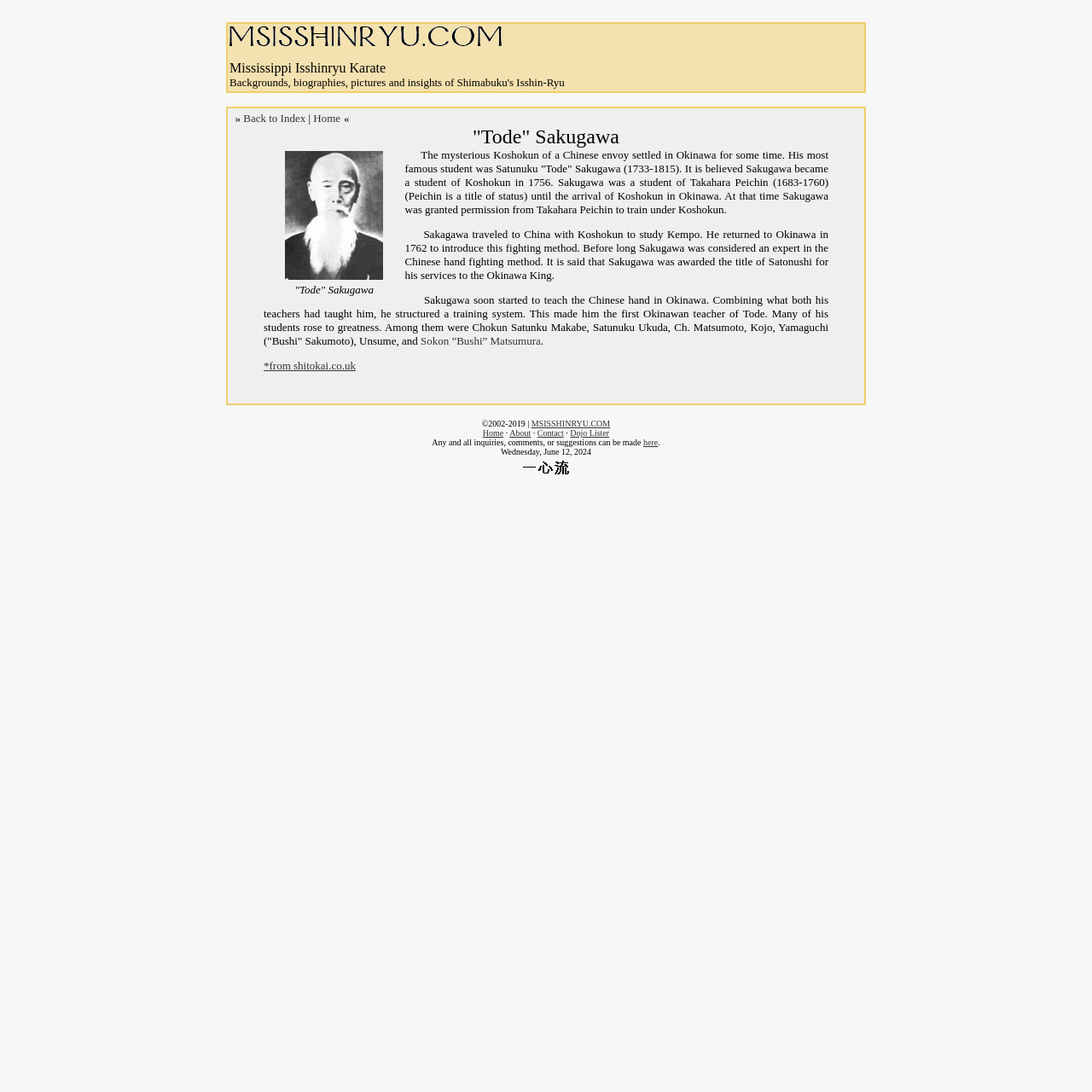Respond with a single word or short phrase to the following question: 
What is the name of the karate style?

Isshin-Ryu